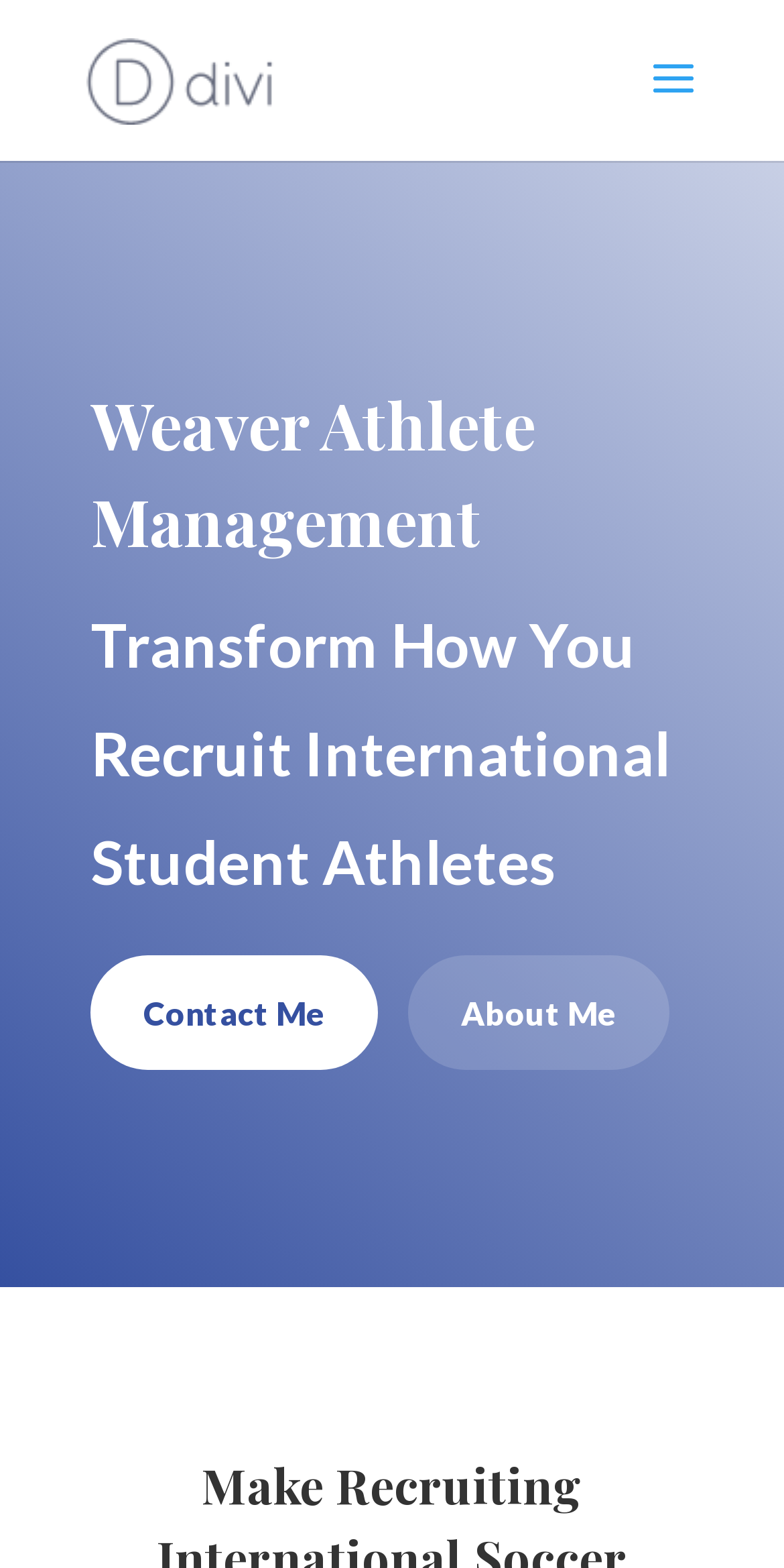Give a full account of the webpage's elements and their arrangement.

The webpage is the home page of Weaver Athlete Management. At the top left, there is a link and an image, both labeled as "Weaver Athlete Management", which likely serve as a logo or branding element. 

Below the logo, a search bar spans across the top of the page, taking up about half of the screen width. 

The main content of the page is divided into two sections. On the left, there is a heading that reads "Weaver Athlete Management", followed by a paragraph of text that describes the service, stating "Transform How You Recruit International Student Athletes". 

On the right side, there are two links, "Contact Me" and "About Me", positioned vertically, with "Contact Me" above "About Me". These links are likely navigation elements that allow users to access more information about the service provider.